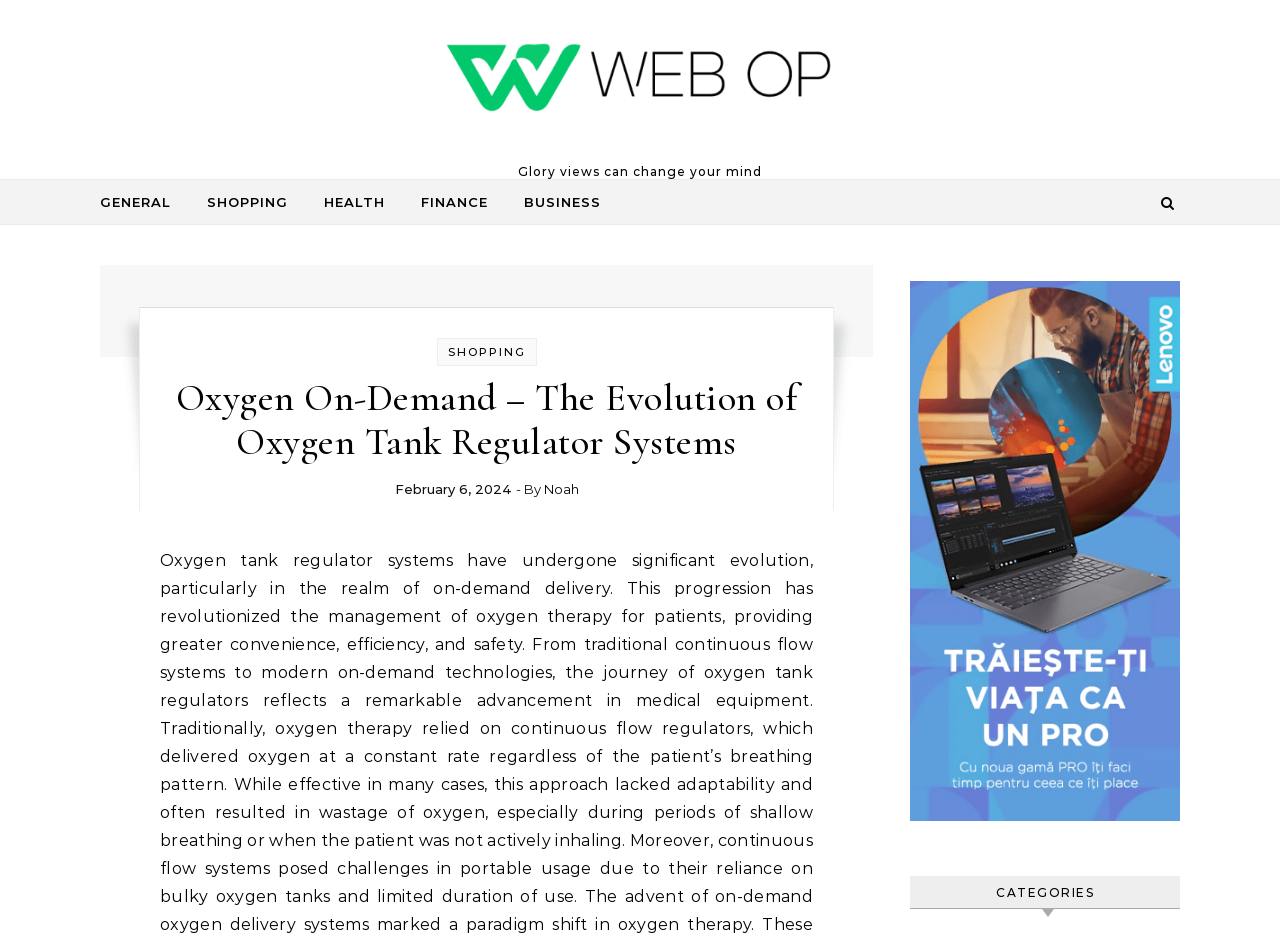What is the icon on the top right corner?
Look at the screenshot and respond with a single word or phrase.

Search icon